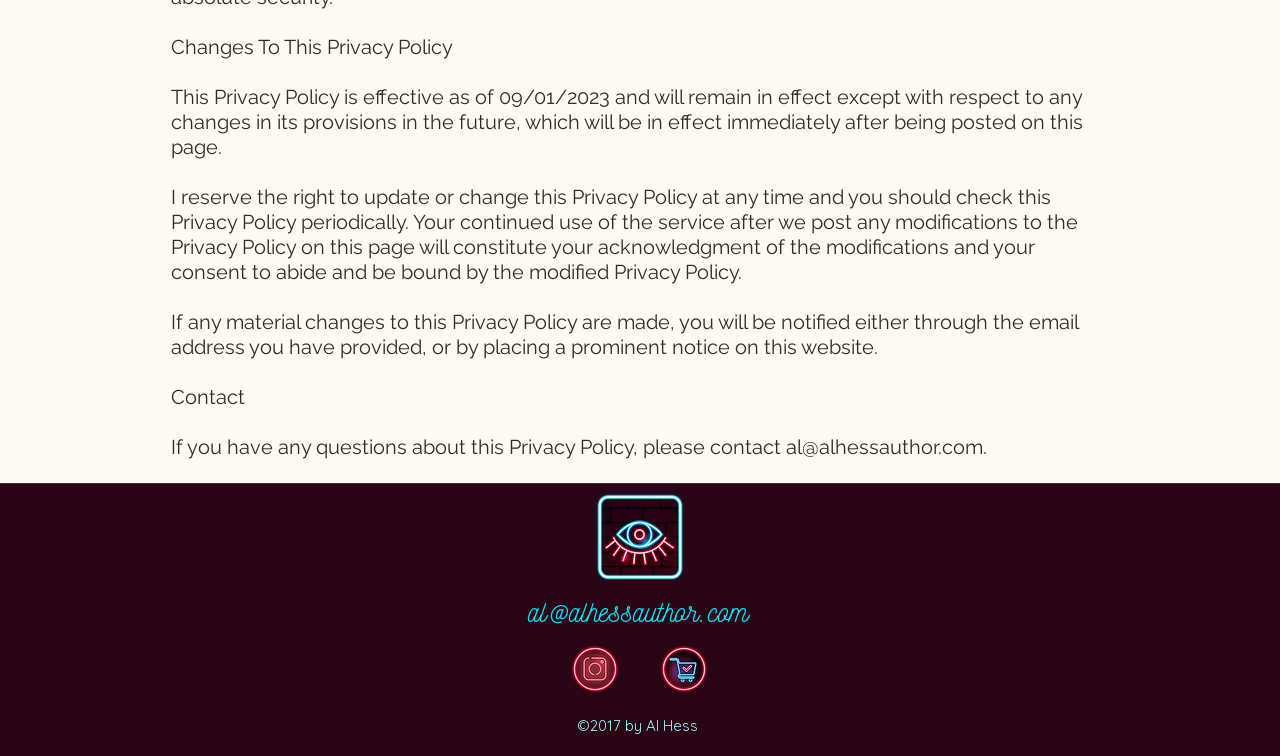How many social media links are in the Social Bar?
Based on the image, provide a one-word or brief-phrase response.

2